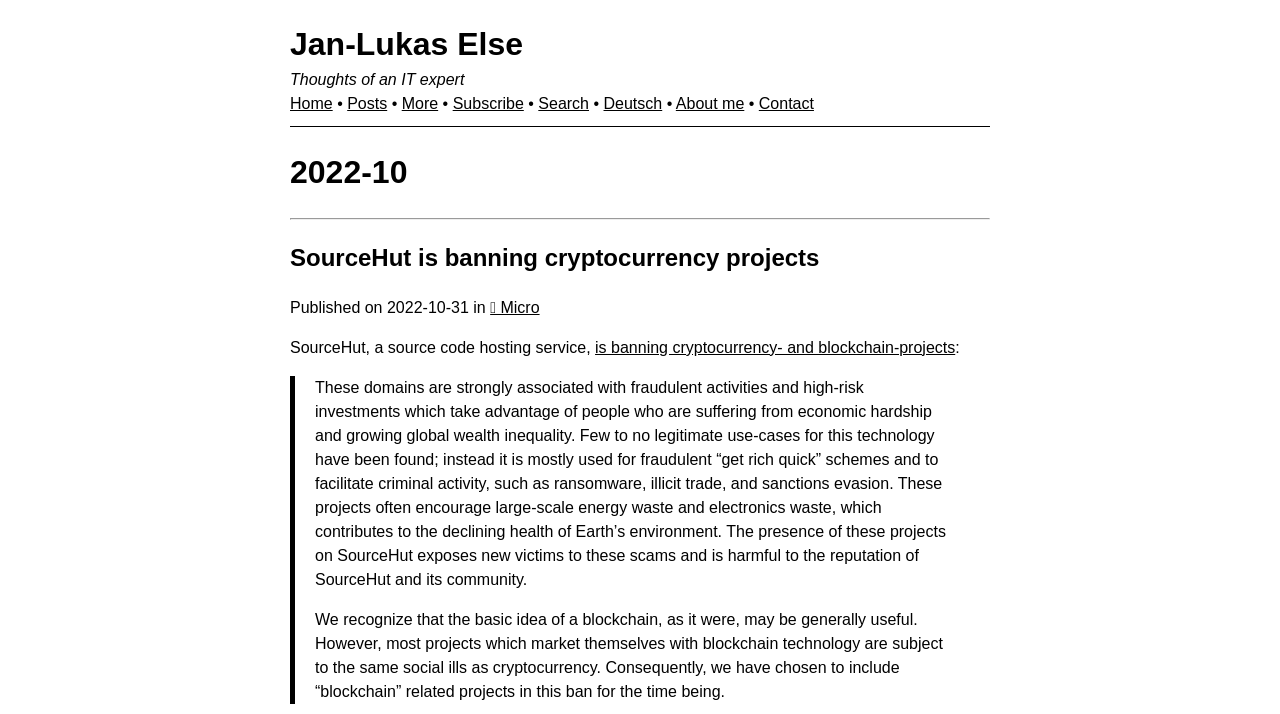Please identify the bounding box coordinates of the area that needs to be clicked to fulfill the following instruction: "Contact the author."

[0.593, 0.133, 0.636, 0.157]